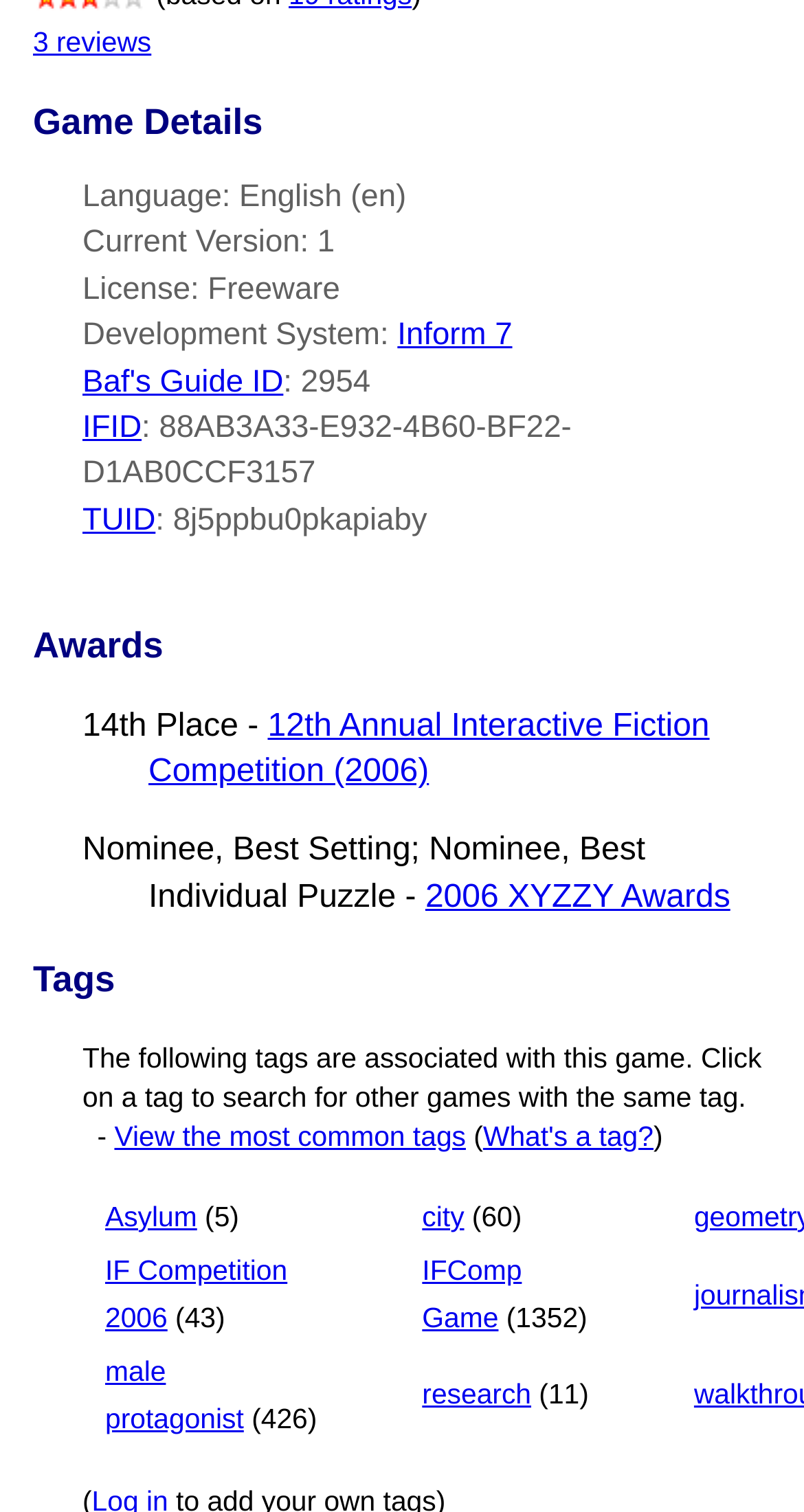Determine the bounding box coordinates of the clickable element to achieve the following action: 'Visit the YouTube channel'. Provide the coordinates as four float values between 0 and 1, formatted as [left, top, right, bottom].

None